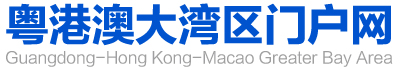Provide a thorough description of what you see in the image.

The image features the logo of the Guangdong-Hong Kong-Macao Greater Bay Area, prominently displaying the name in both Chinese and English. The bold blue font conveys a sense of importance and modernity, reflecting the initiative's focus on enhancing cooperation and development within this dynamic region. This logo symbolizes the collaborative efforts between Guangdong, Hong Kong, and Macao, emphasizing the strategic significance of the Greater Bay Area in facilitating economic growth and innovation.